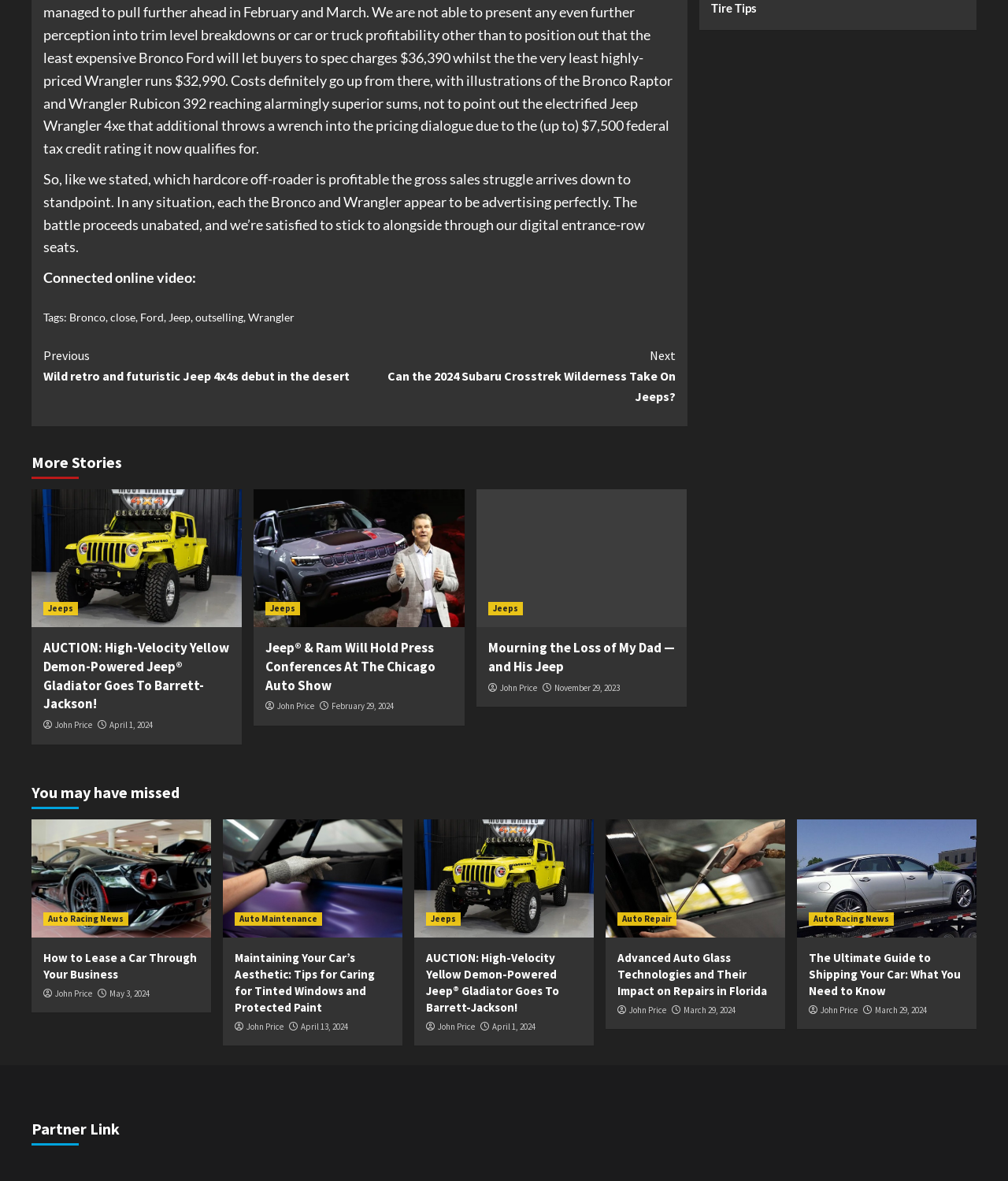Using the information from the screenshot, answer the following question thoroughly:
What is the topic of the article?

Based on the text content, the article is discussing the sales competition between Bronco and Wrangler, which are both off-road vehicles.